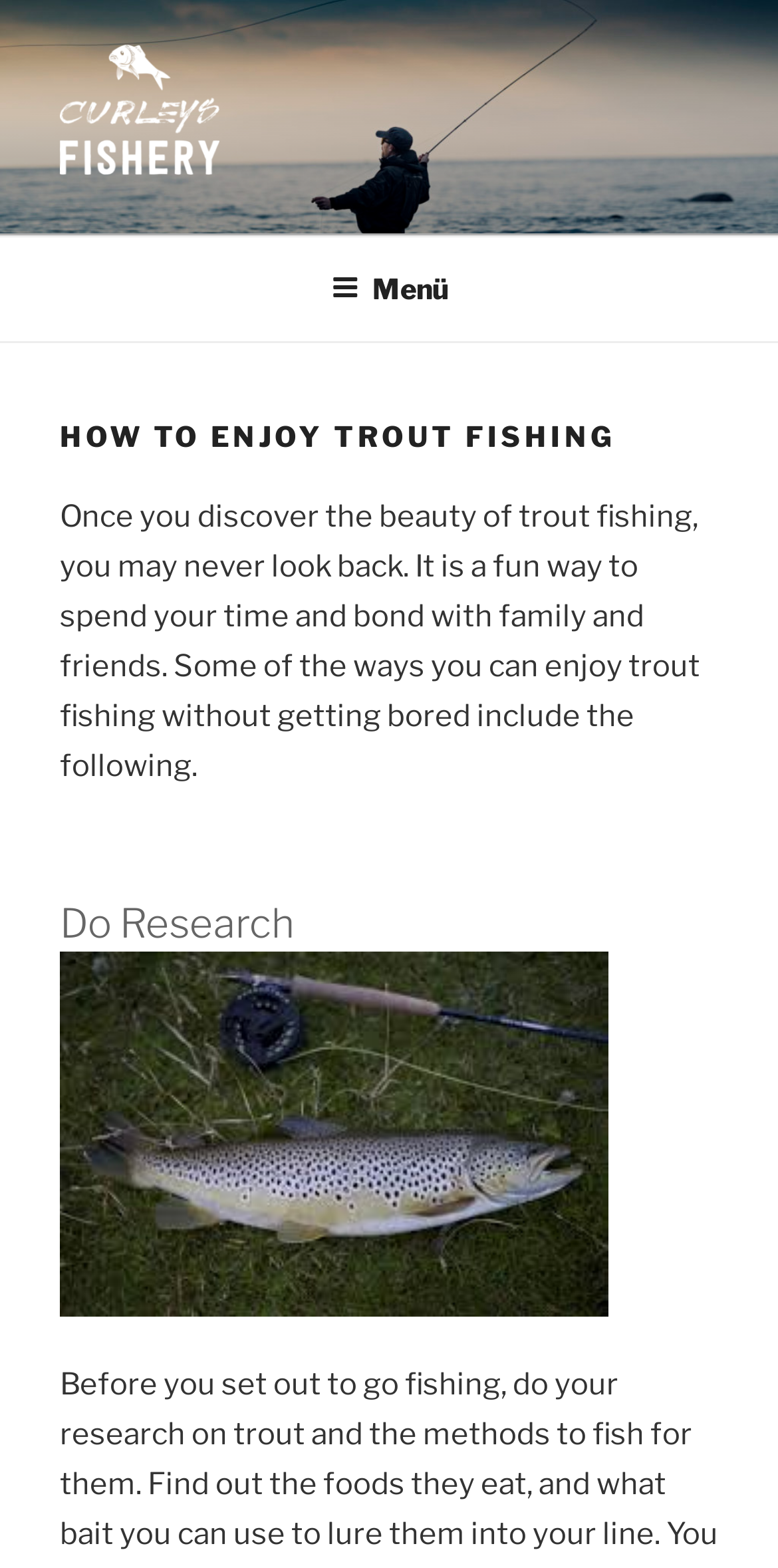How many sections are there in the main content area?
Could you please answer the question thoroughly and with as much detail as possible?

I found this information by counting the number of heading elements in the main content area, which are 'HOW TO ENJOY TROUT FISHING' and 'Do Research', indicating that there are two sections.